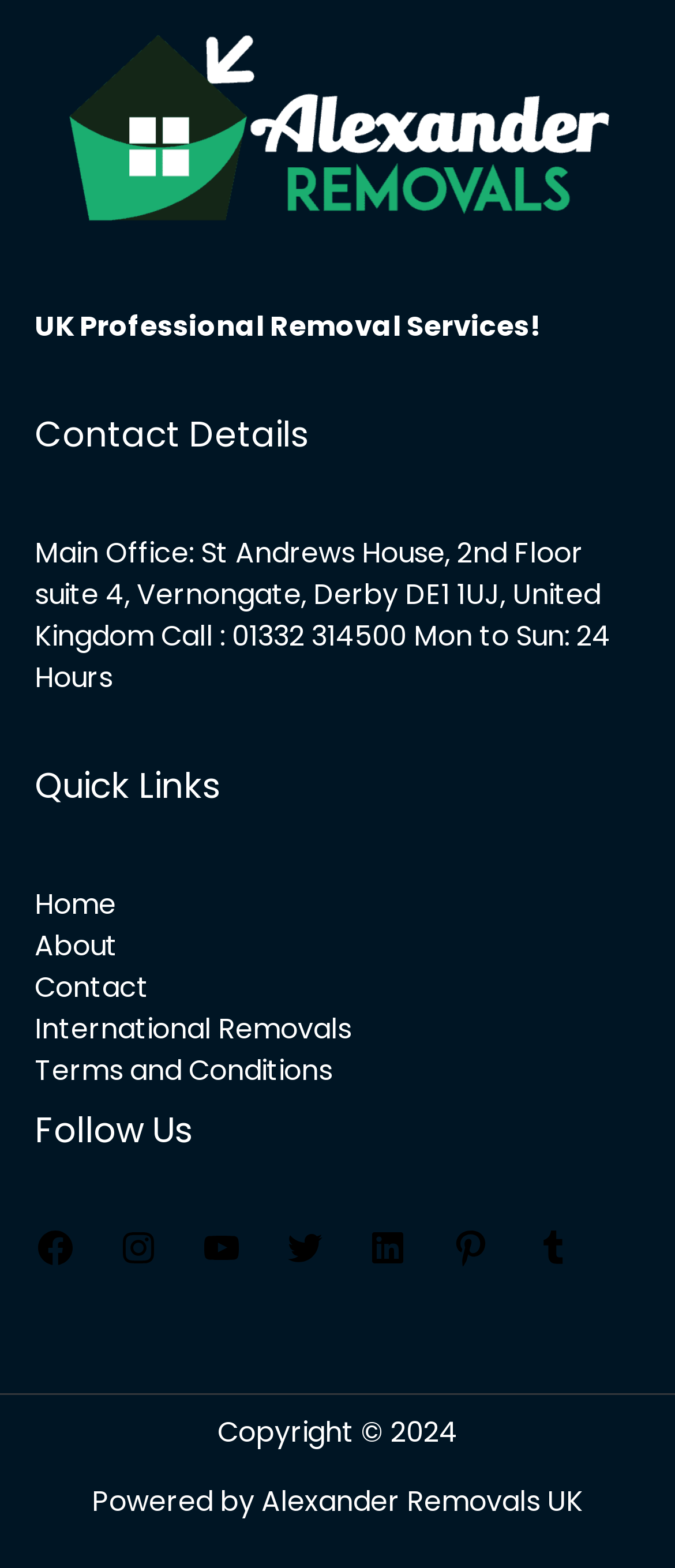What is the copyright year?
Use the information from the screenshot to give a comprehensive response to the question.

The copyright year can be found at the bottom of the webpage, where the text 'Copyright © 2024' is displayed.